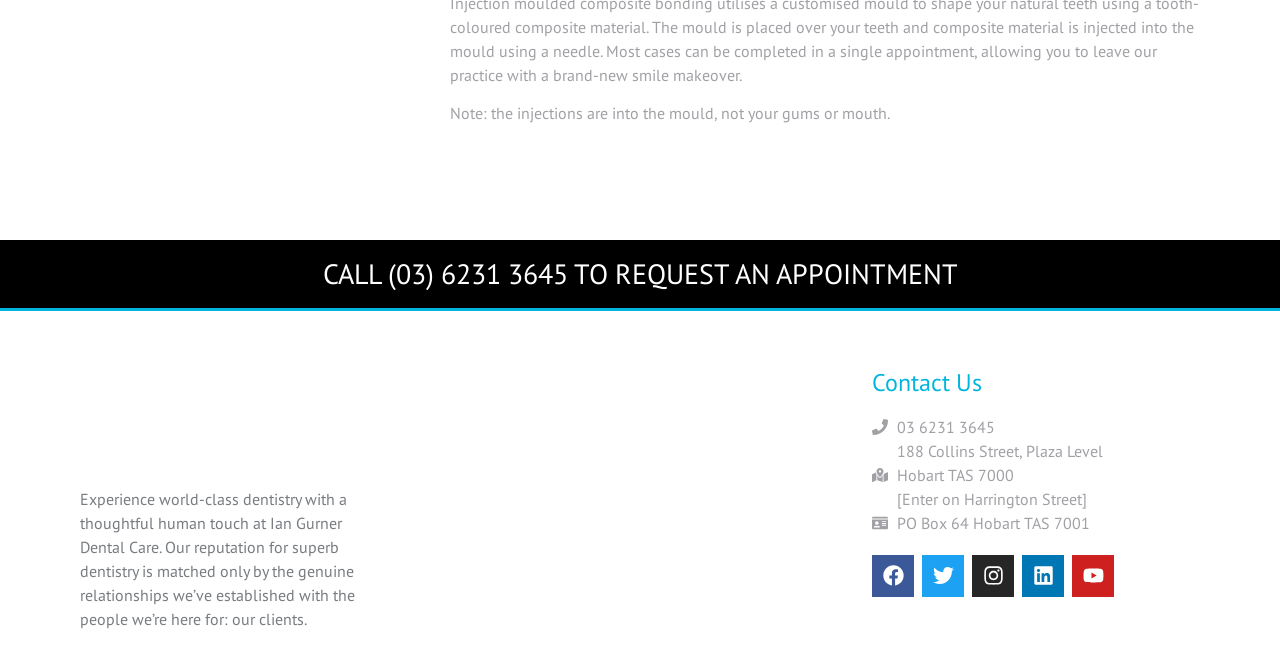Determine the coordinates of the bounding box for the clickable area needed to execute this instruction: "learn about 'Pranayama For Stress'".

None